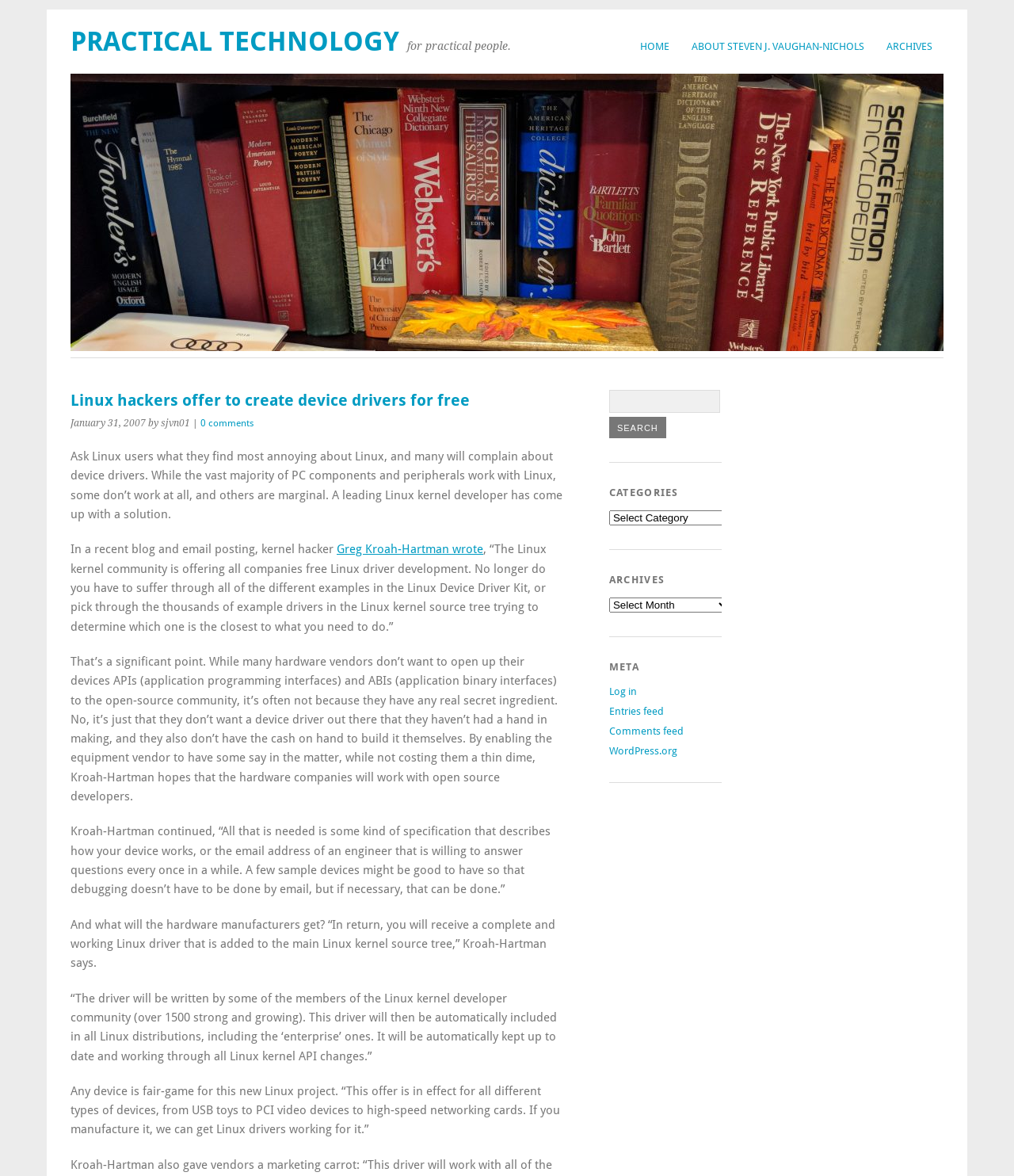Locate the bounding box coordinates of the area you need to click to fulfill this instruction: 'View ARCHIVES'. The coordinates must be in the form of four float numbers ranging from 0 to 1: [left, top, right, bottom].

[0.601, 0.488, 0.712, 0.508]